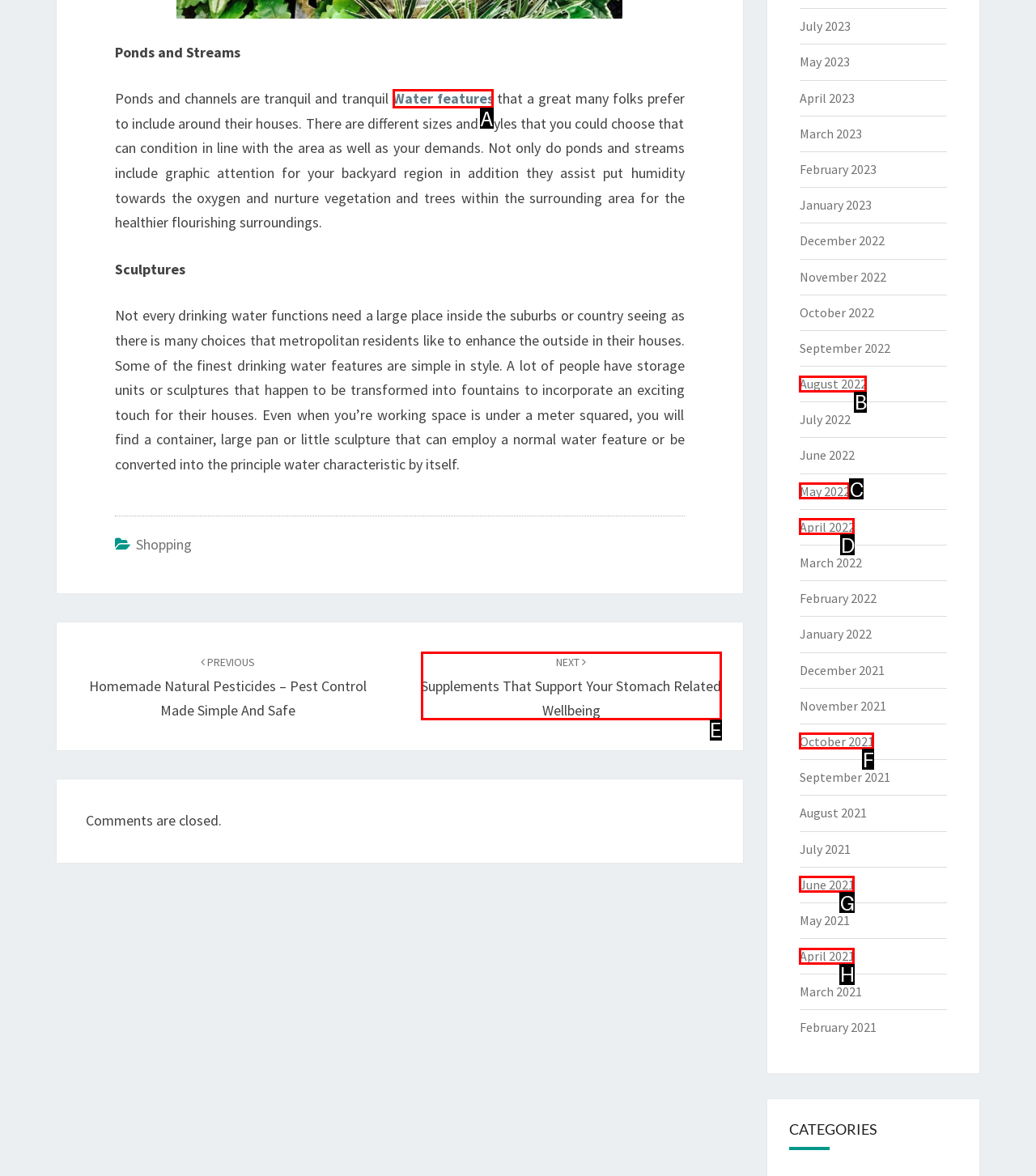Determine which HTML element should be clicked for this task: Click on 'Water features'
Provide the option's letter from the available choices.

A